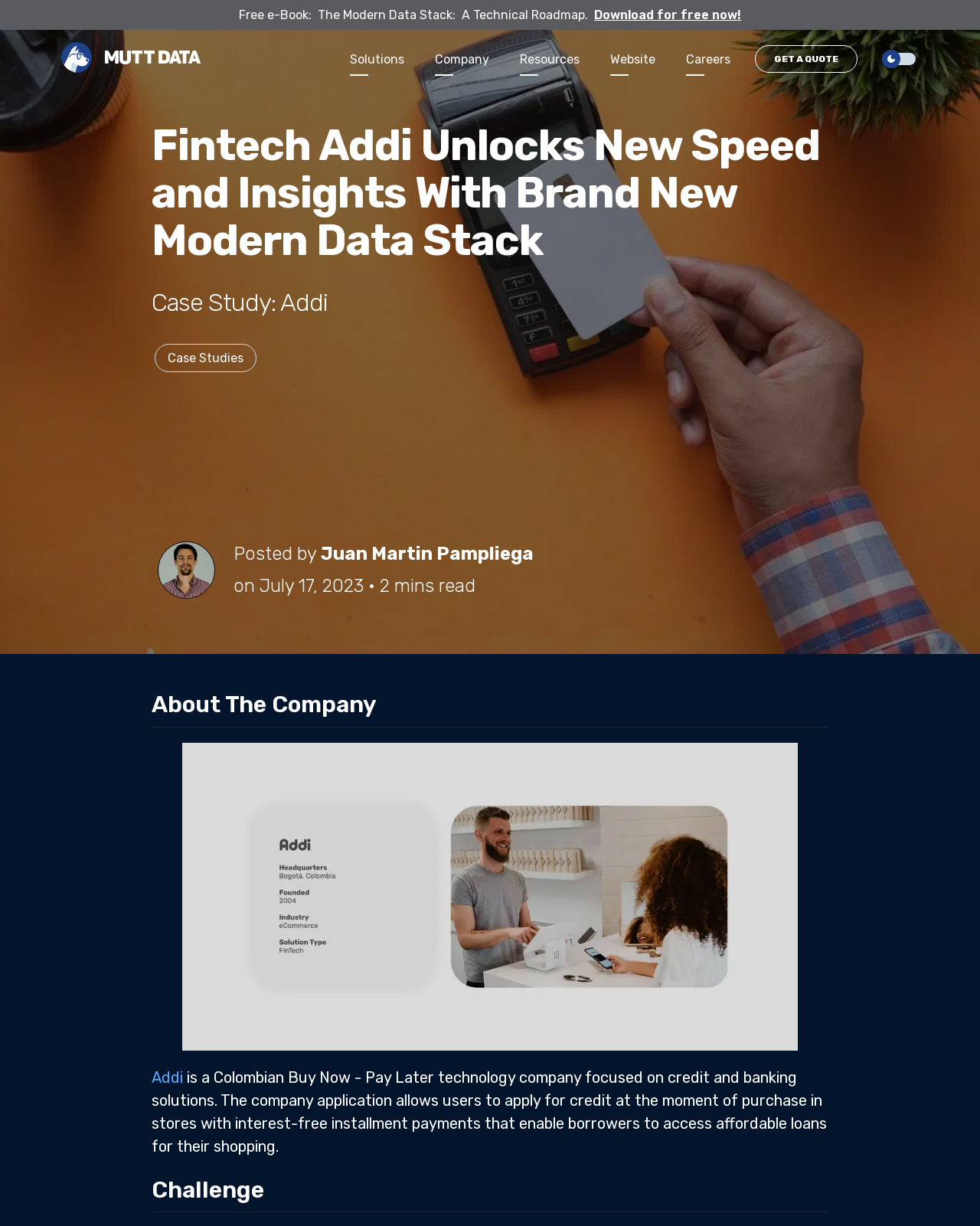Summarize the webpage with a detailed and informative caption.

The webpage is a case study about Fintech Addi, a Colombian Buy Now - Pay Later technology company. At the top, there is a banner with a call-to-action to download an e-book about the modern data stack. Below the banner, there is a navigation menu with links to "Solutions", "Industries", "Services", "Success Cases", "Company", "Resources", and "Website". 

To the right of the navigation menu, there is a prominent call-to-action button "GET A QUOTE" and a smaller button with an icon. 

The main content of the webpage is divided into sections. The first section has a heading "Fintech Addi Unlocks New Speed and Insights With Brand New Modern Data Stack" and a subheading "Case Study: Addi". Below the headings, there is a link to "Case Studies" and an image of a person, Juan Martin Pampliega. The section also includes information about the author and the date of publication.

The next section has a heading "About The Company" and includes an image with company details about Addi. The section also has a link to Addi and a paragraph describing the company's focus on credit and banking solutions.

The final section has a heading "Challenge" but the content is not described in the provided accessibility tree.